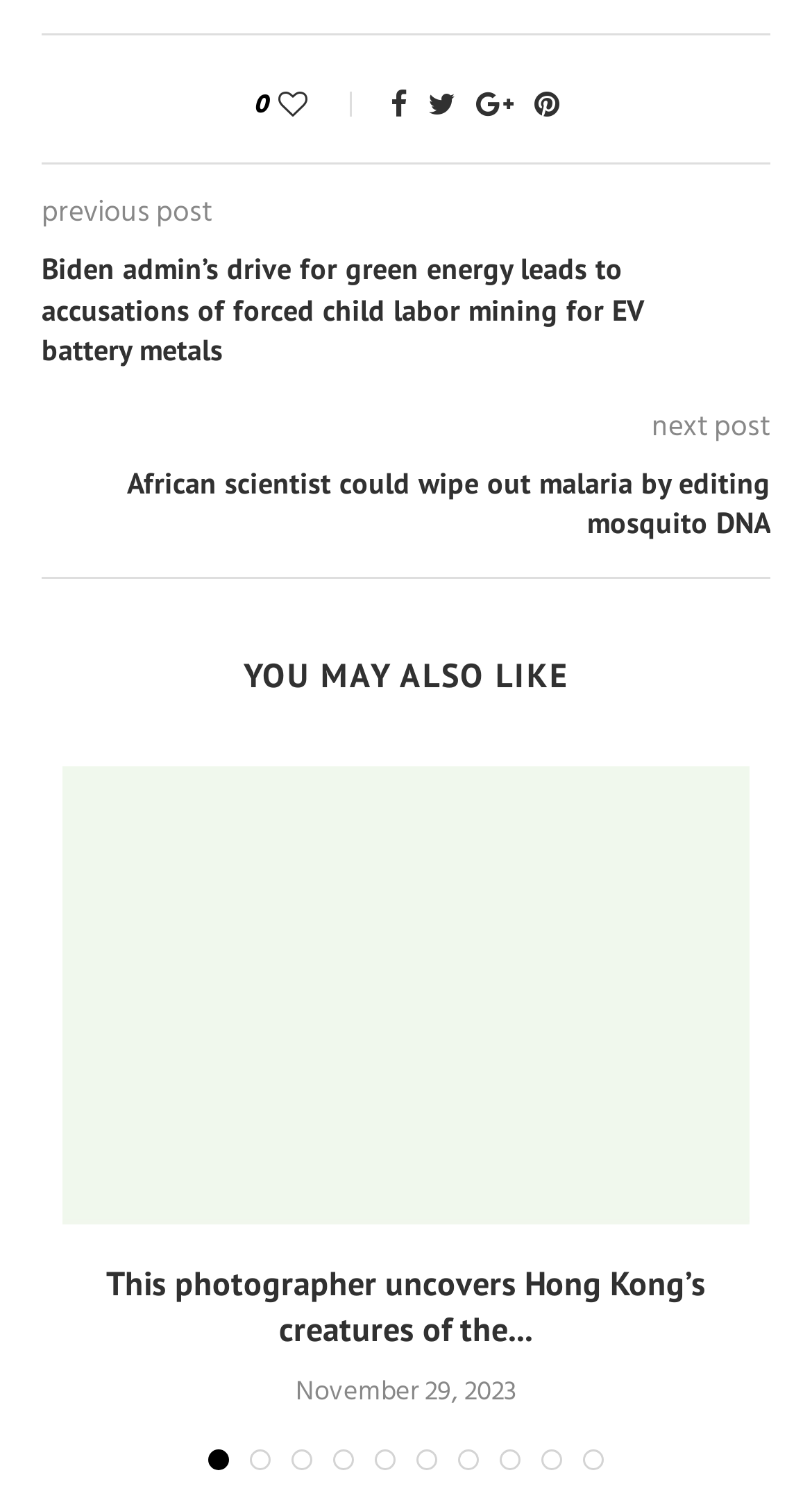Determine the bounding box coordinates for the area you should click to complete the following instruction: "Explore the article about the photographer uncovering Hong Kong's creatures of the night".

[0.077, 0.514, 0.923, 0.821]